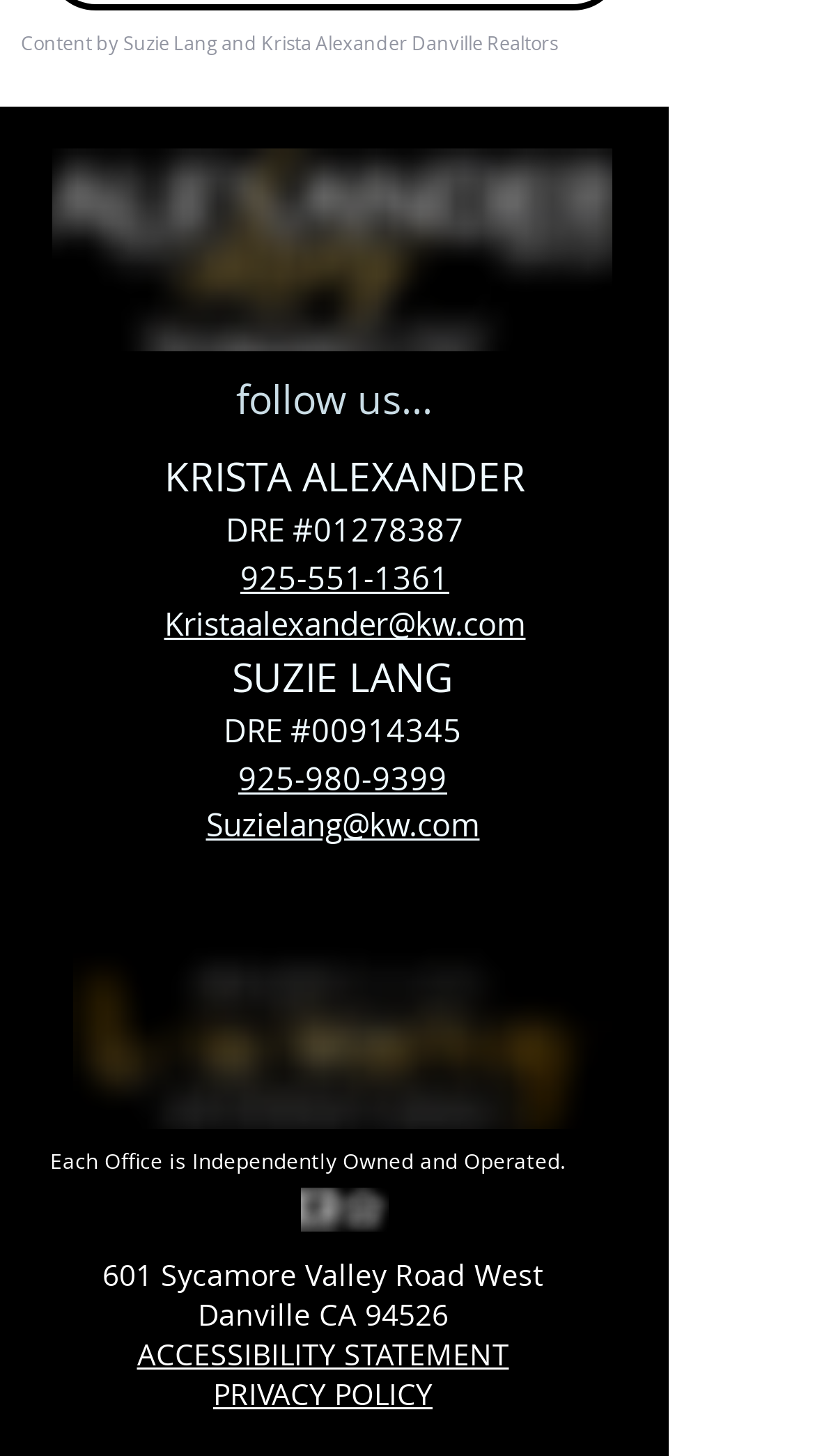What is the address of the realtor's office?
From the details in the image, provide a complete and detailed answer to the question.

The address of the realtor's office can be found in the static text element '601 Sycamore Valley Road West' with bounding box coordinates [0.126, 0.861, 0.667, 0.889].